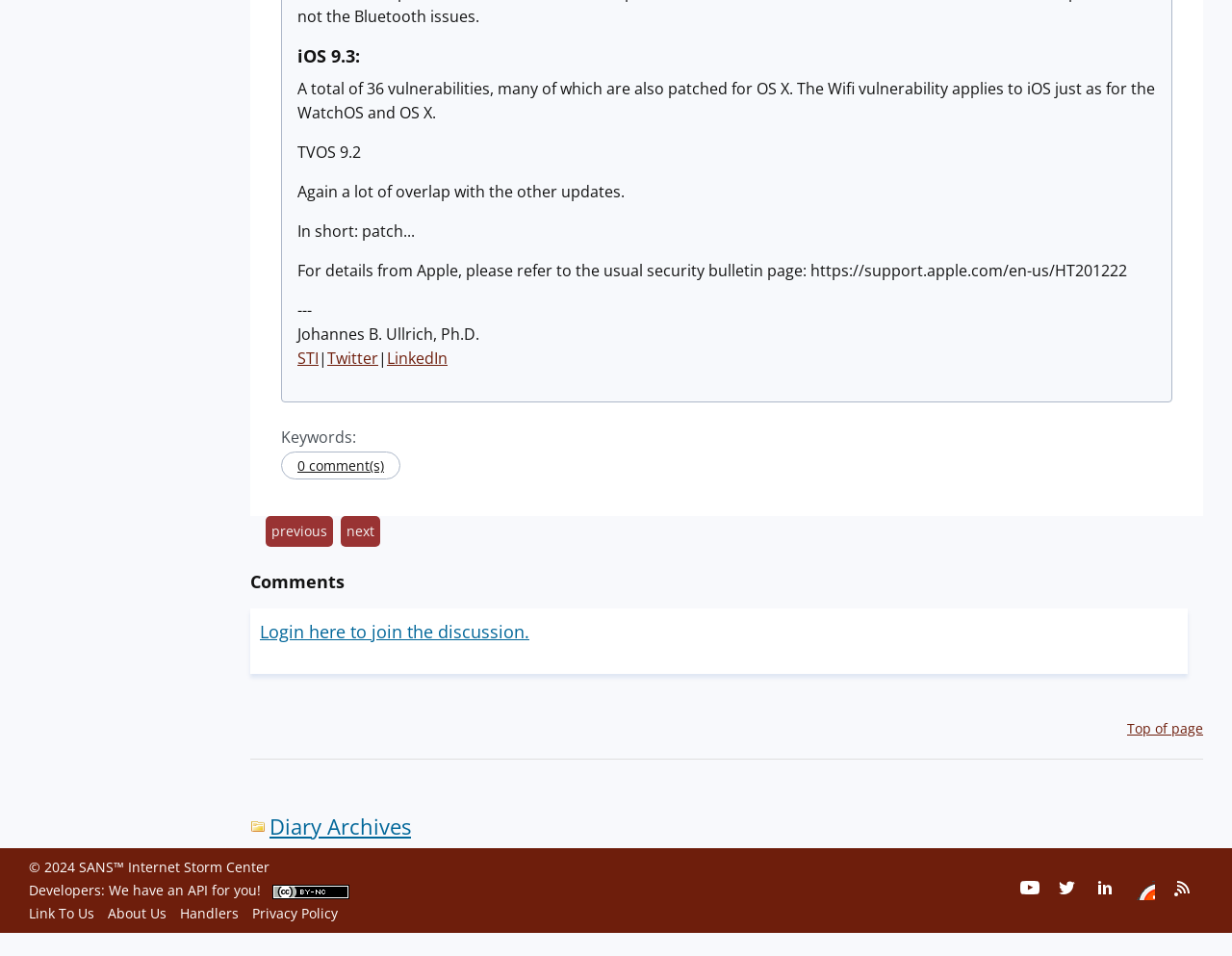What is the link to the security bulletin page?
Please answer the question with a detailed and comprehensive explanation.

The webpage provides a link to the security bulletin page, which is 'https://support.apple.com/en-us/HT201222', as indicated by the StaticText element.